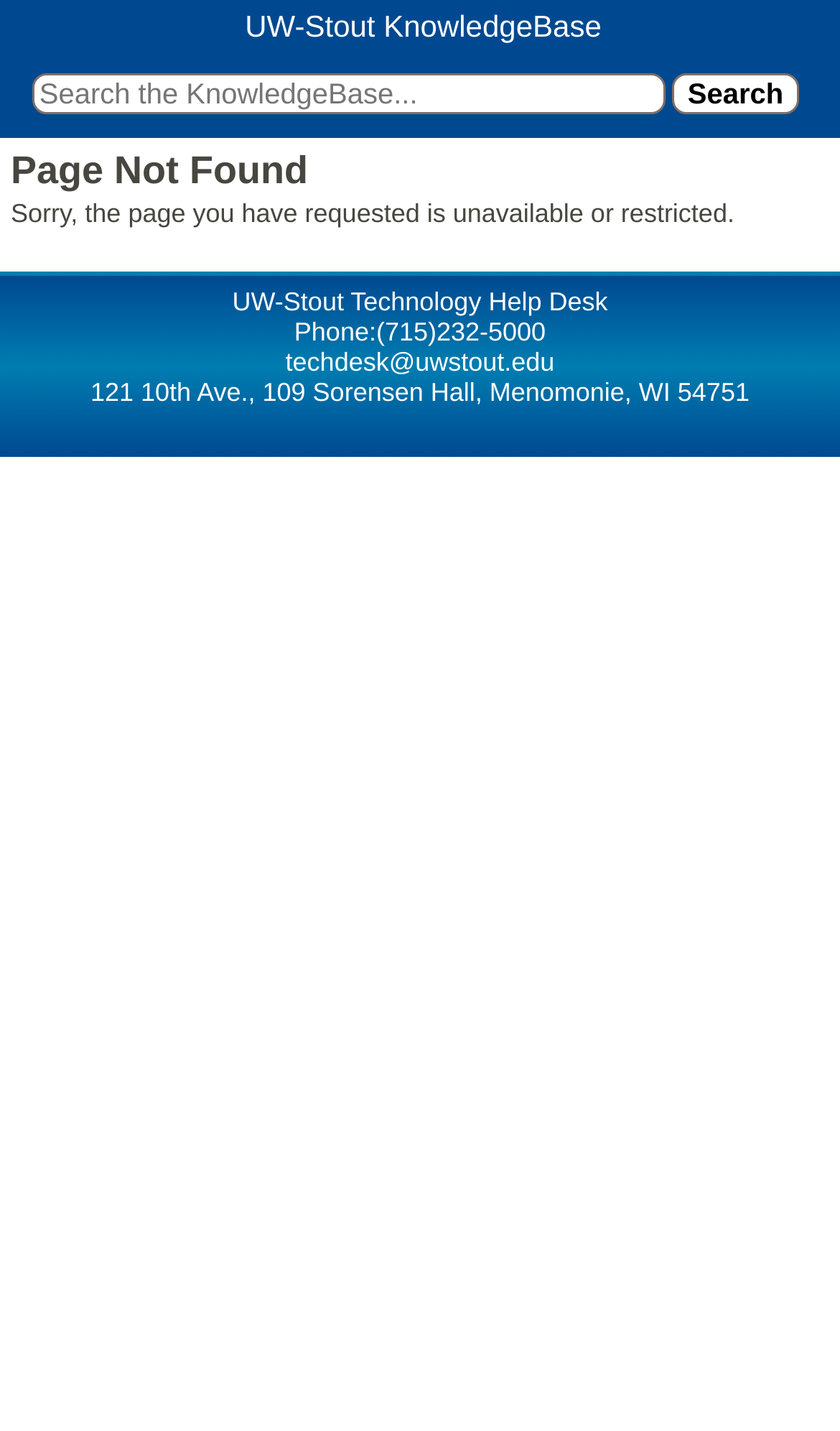Reply to the question with a brief word or phrase: What is the email address of the UW-Stout Technology Help Desk?

techdesk@uwstout.edu